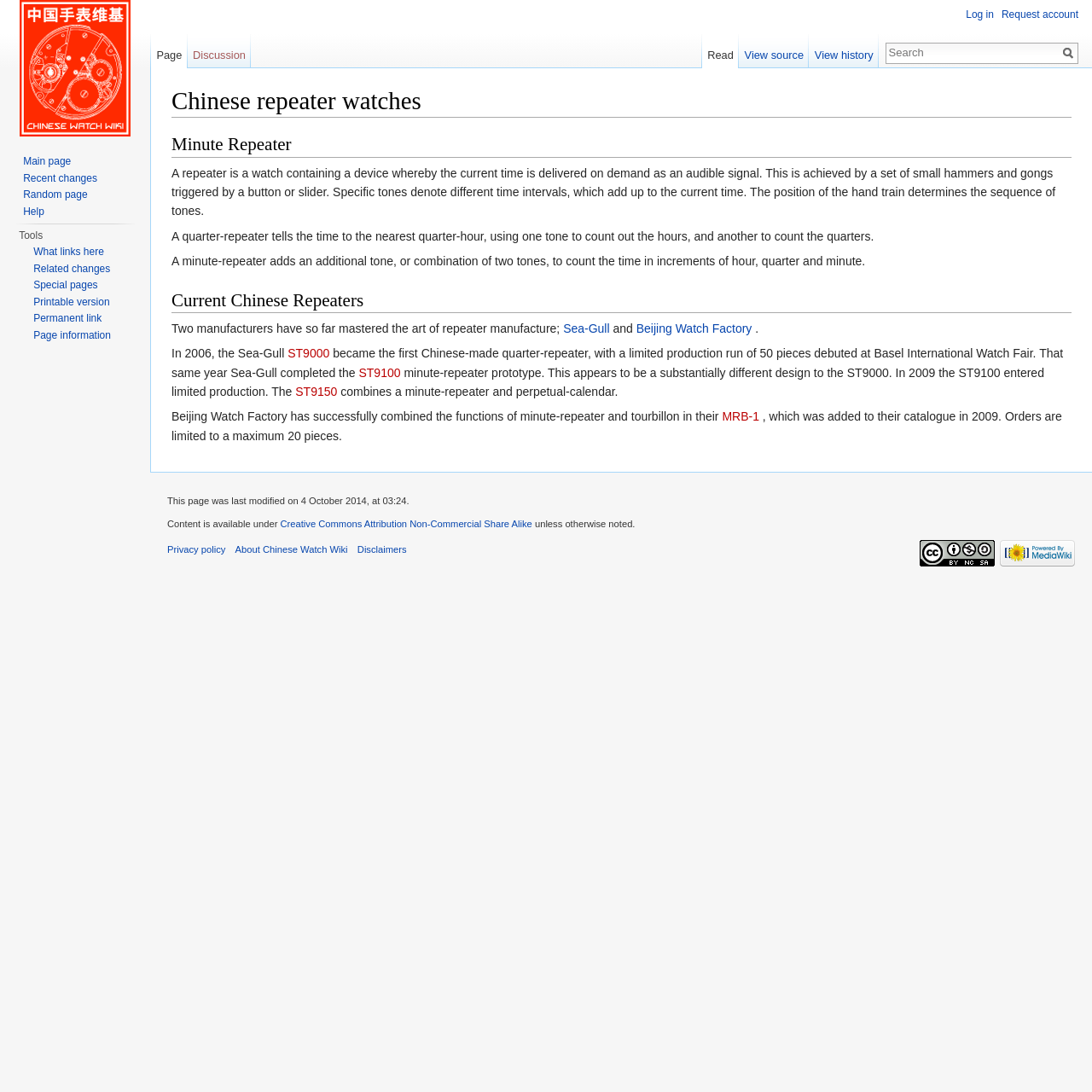Predict the bounding box of the UI element that fits this description: "title="Visit the main page"".

[0.006, 0.0, 0.131, 0.125]